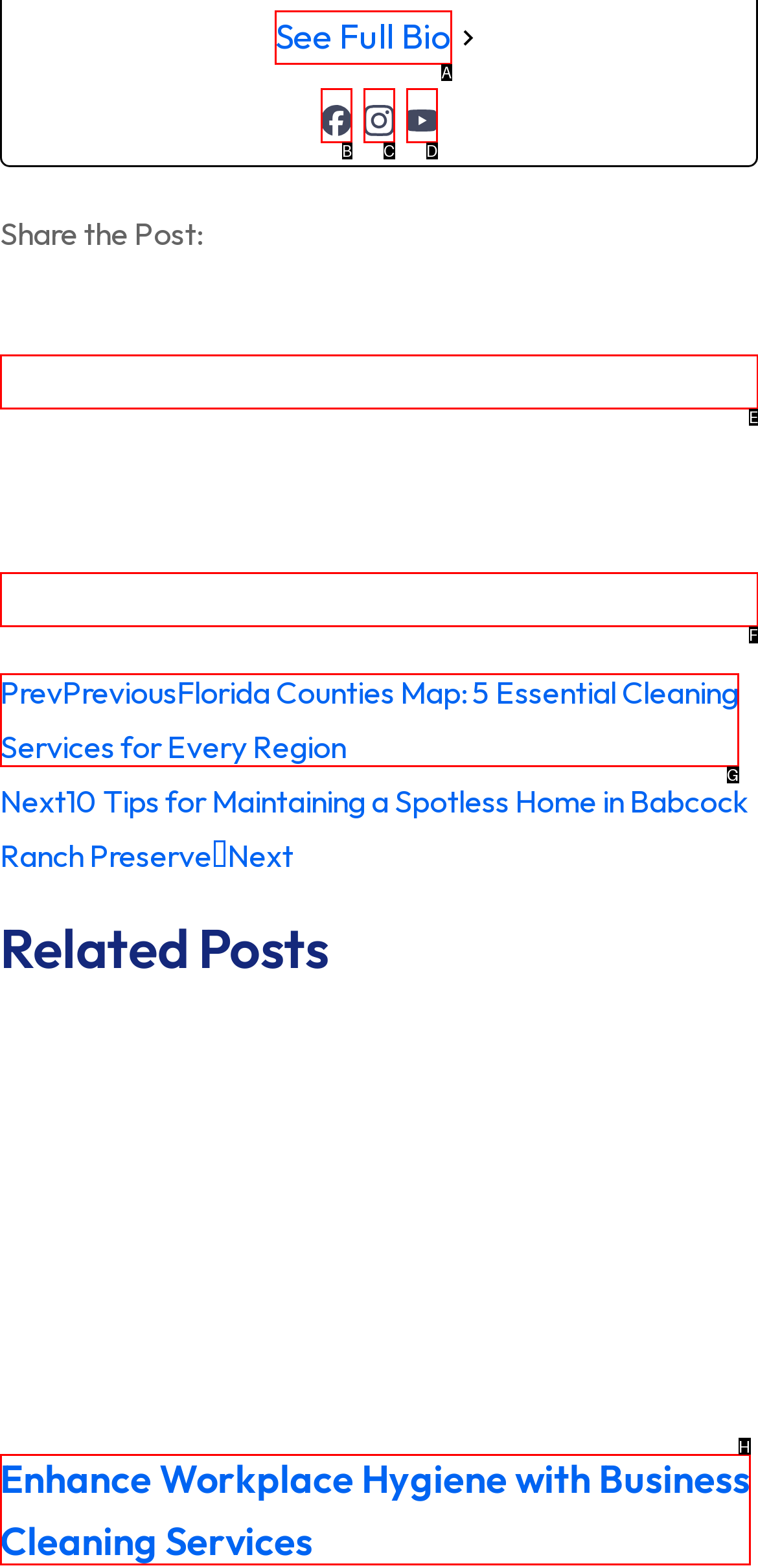Identify the appropriate choice to fulfill this task: Click on the 'See Full Bio' link
Respond with the letter corresponding to the correct option.

A